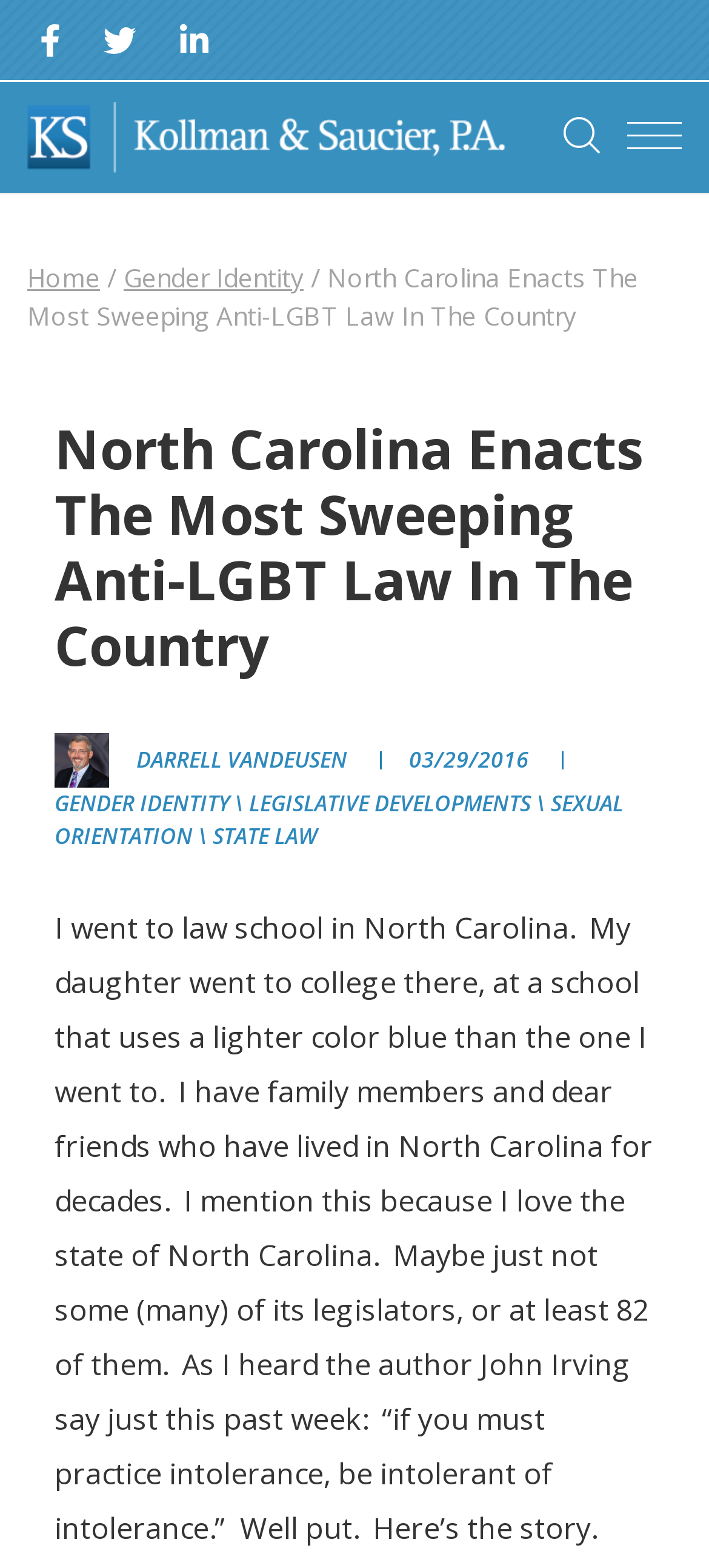What is the name of the law firm?
Please provide a comprehensive answer to the question based on the webpage screenshot.

The name of the law firm can be found in the top-left corner of the webpage, where it is written as 'Kollman & Saucier P.A.' in a link element.